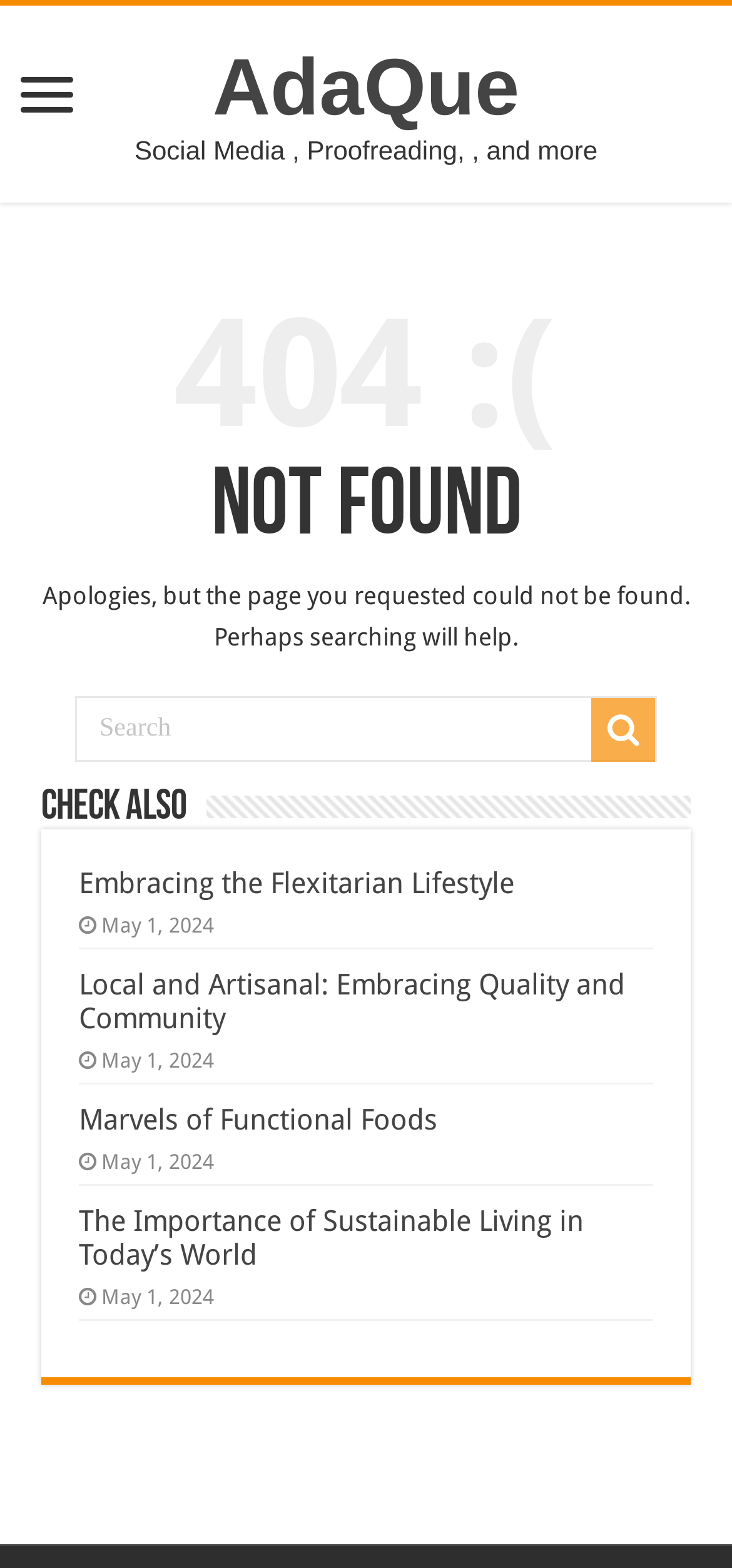Identify the bounding box coordinates for the element that needs to be clicked to fulfill this instruction: "check Local and Artisanal: Embracing Quality and Community article". Provide the coordinates in the format of four float numbers between 0 and 1: [left, top, right, bottom].

[0.108, 0.617, 0.854, 0.661]